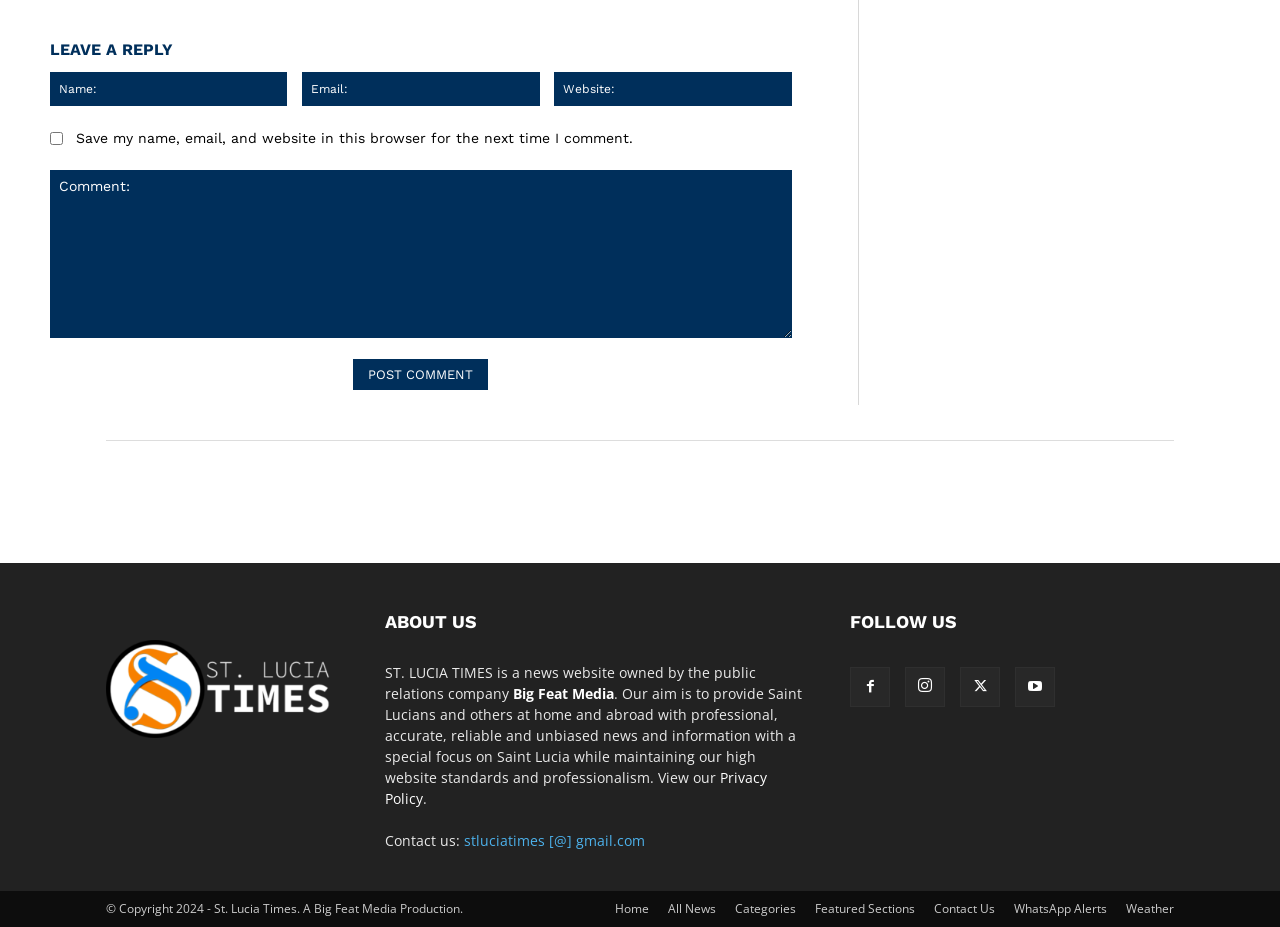Find the bounding box coordinates of the element you need to click on to perform this action: 'Post a comment'. The coordinates should be represented by four float values between 0 and 1, in the format [left, top, right, bottom].

[0.276, 0.388, 0.382, 0.421]